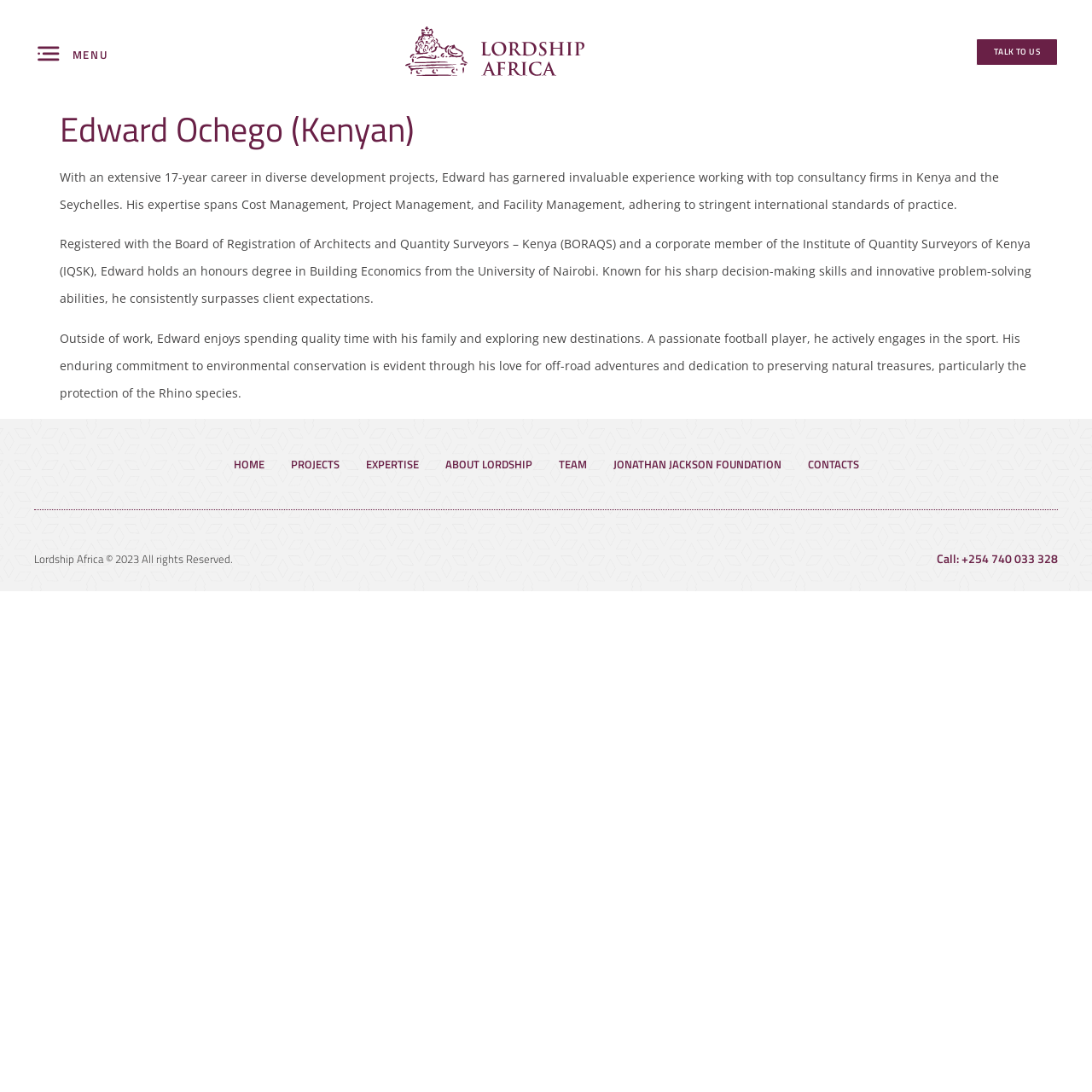Determine the bounding box coordinates of the section to be clicked to follow the instruction: "Click the MENU link". The coordinates should be given as four float numbers between 0 and 1, formatted as [left, top, right, bottom].

[0.066, 0.042, 0.099, 0.057]